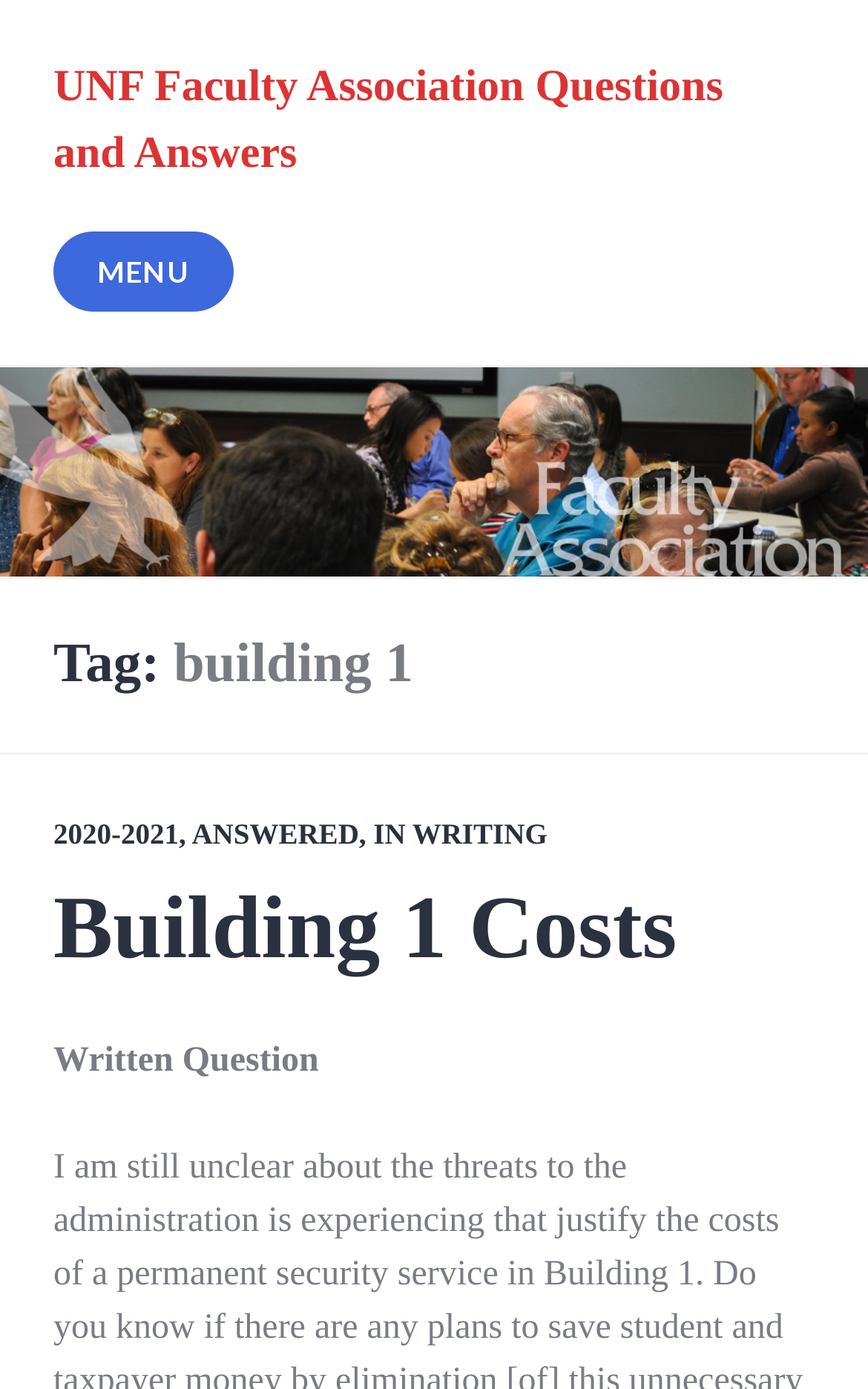Provide an in-depth caption for the contents of the webpage.

The webpage is about the UNF Faculty Association Questions and Answers, specifically focusing on Building 1. At the top-left corner, there is a link to the UNF Faculty Association Questions and Answers page. Next to it, on the same horizontal level, is a button labeled "MENU" that is not expanded. 

Below these elements, there is a horizontal section that spans the entire width of the page. Within this section, there is a header with the tag "building 1" on the left side. On the right side of the header, there is another section that contains links to specific years, such as "2020-2021", and a label "ANSWERED" and "IN WRITING". 

Below this section, there is a heading titled "Building 1 Costs" on the left side, with a corresponding link to the same title next to it. Underneath, there is a static text "Written Question".